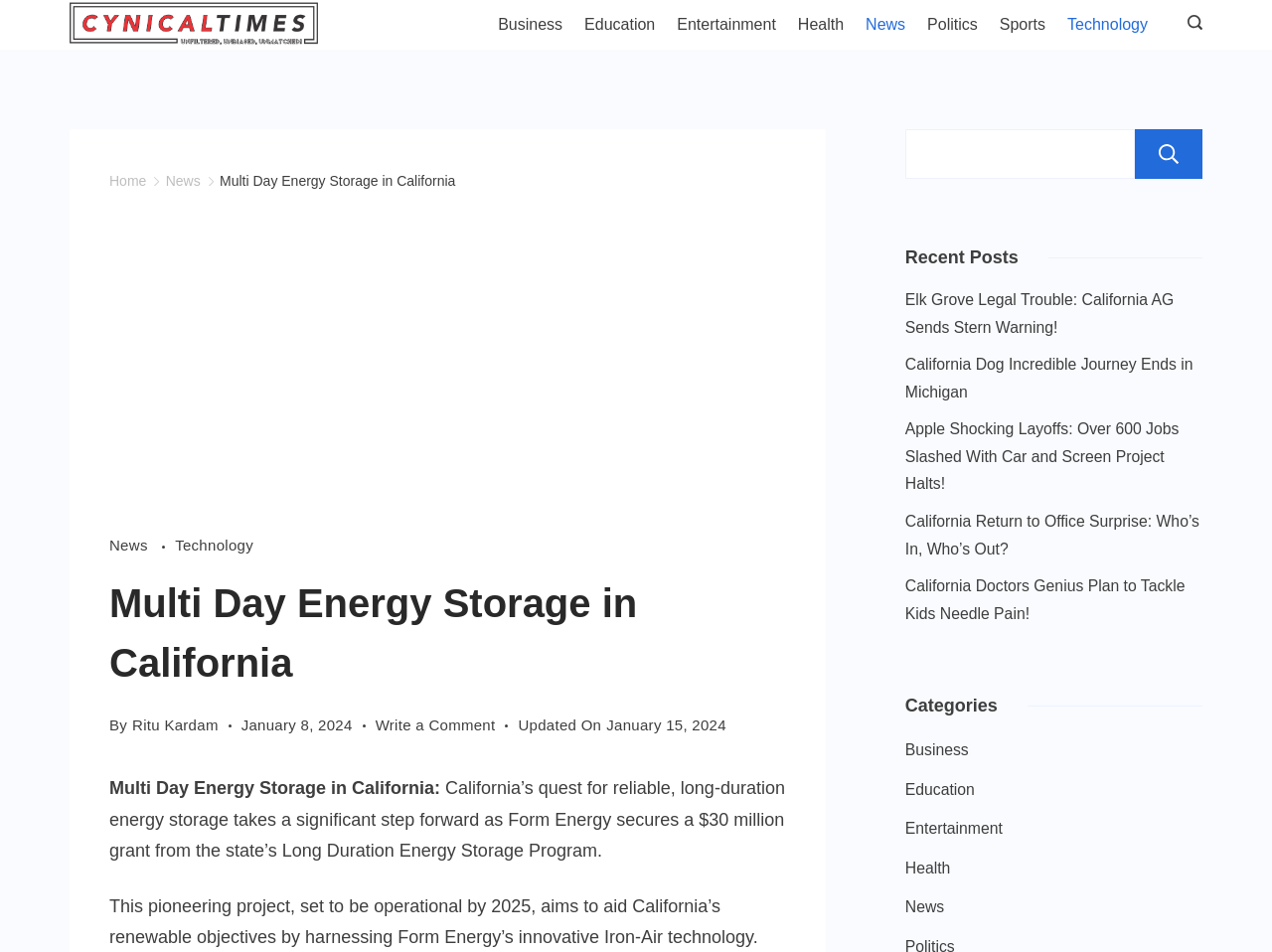Identify the bounding box coordinates of the clickable section necessary to follow the following instruction: "Search for something". The coordinates should be presented as four float numbers from 0 to 1, i.e., [left, top, right, bottom].

[0.926, 0.015, 0.945, 0.037]